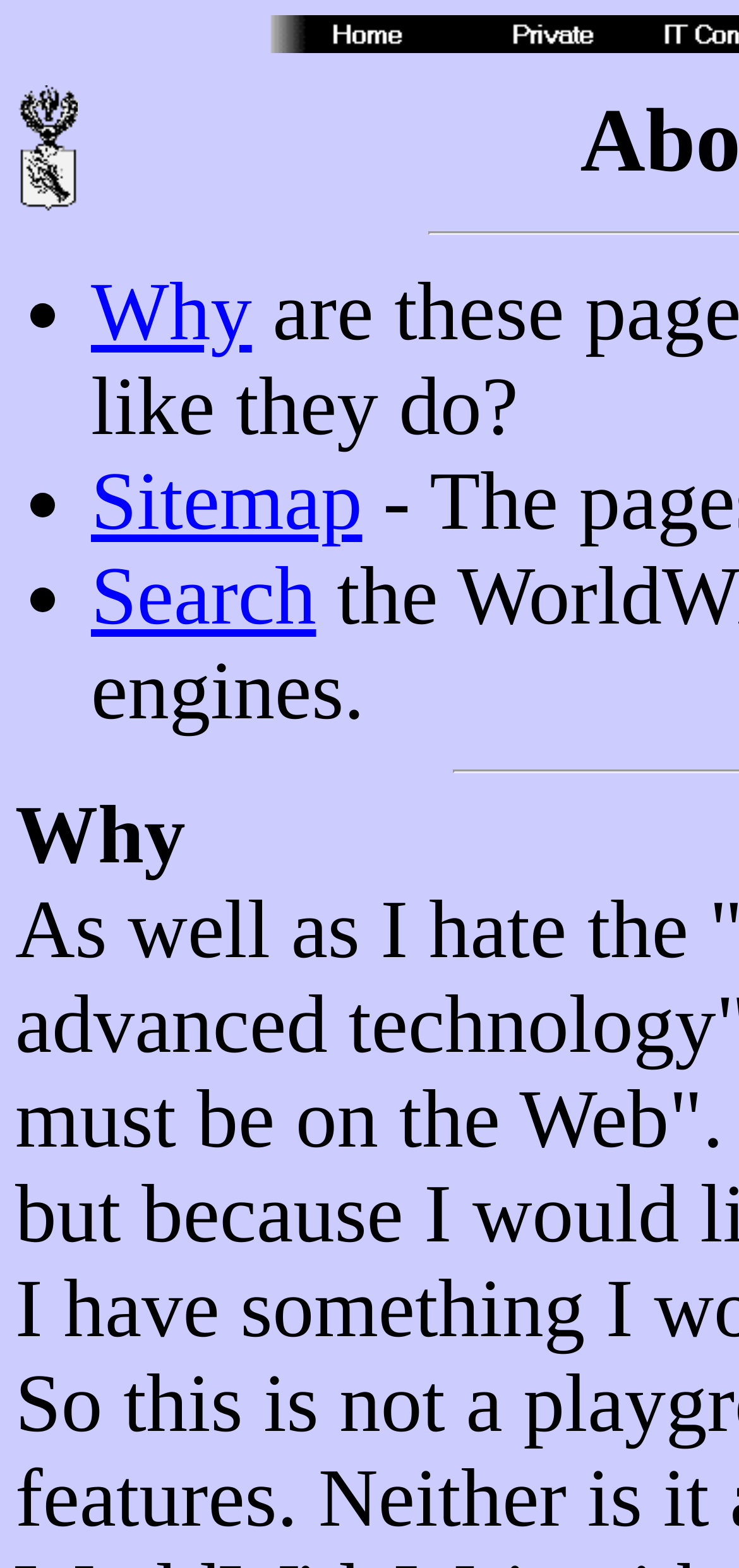Provide a one-word or brief phrase answer to the question:
Is there an image on the webpage?

Yes